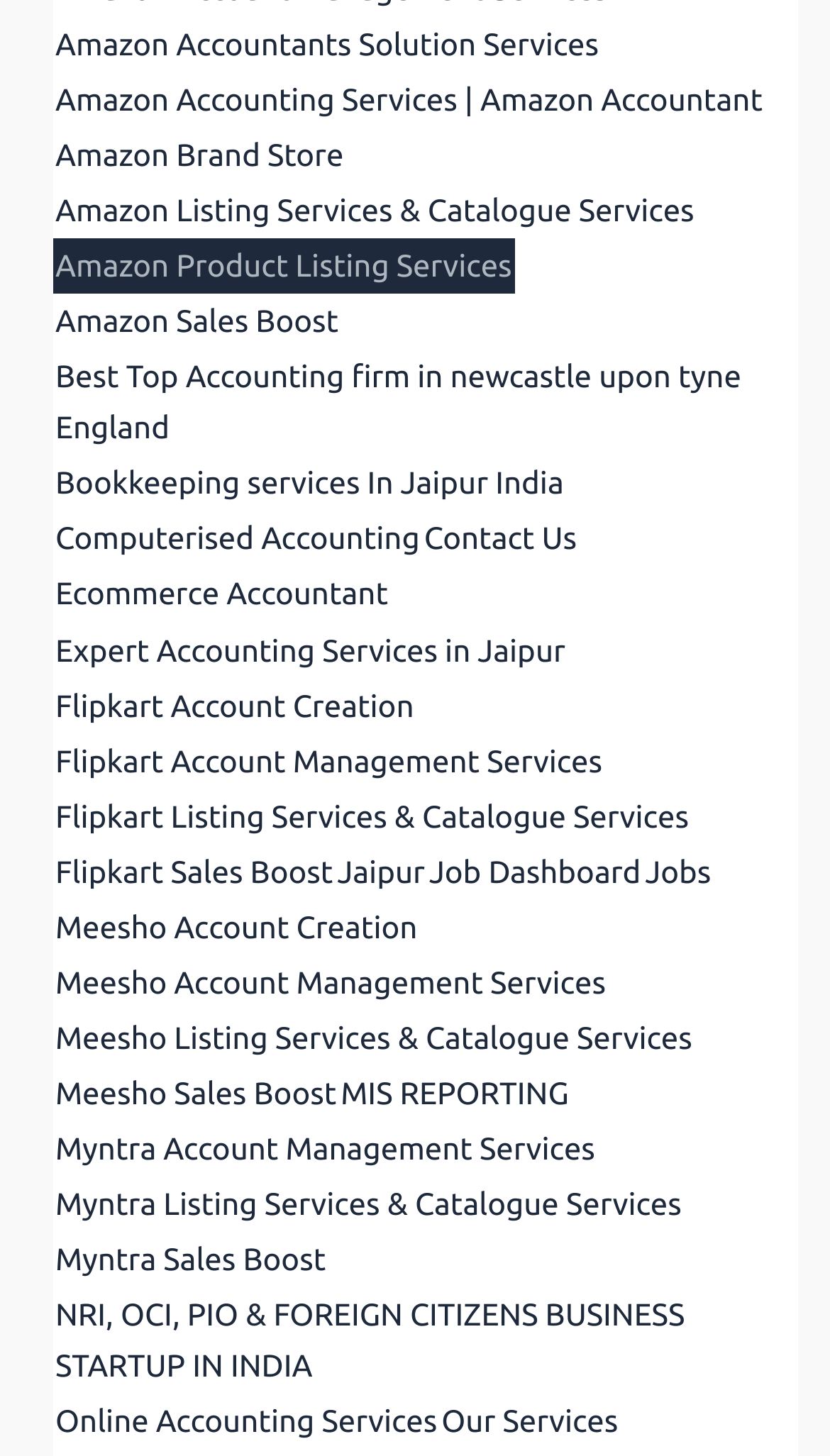Specify the bounding box coordinates of the element's area that should be clicked to execute the given instruction: "Go to previous month". The coordinates should be four float numbers between 0 and 1, i.e., [left, top, right, bottom].

None